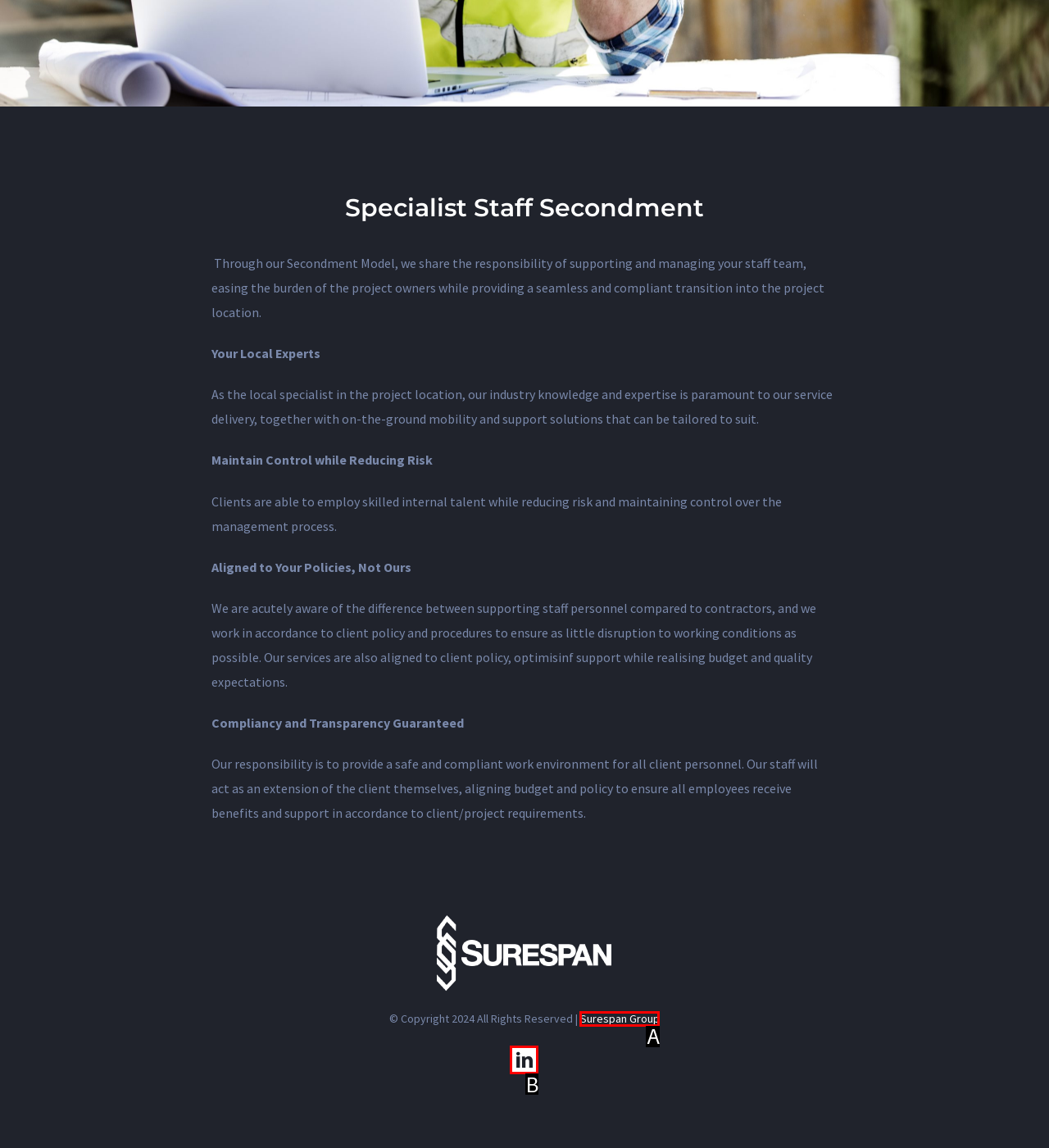Tell me which one HTML element best matches the description: Surespan Group
Answer with the option's letter from the given choices directly.

A